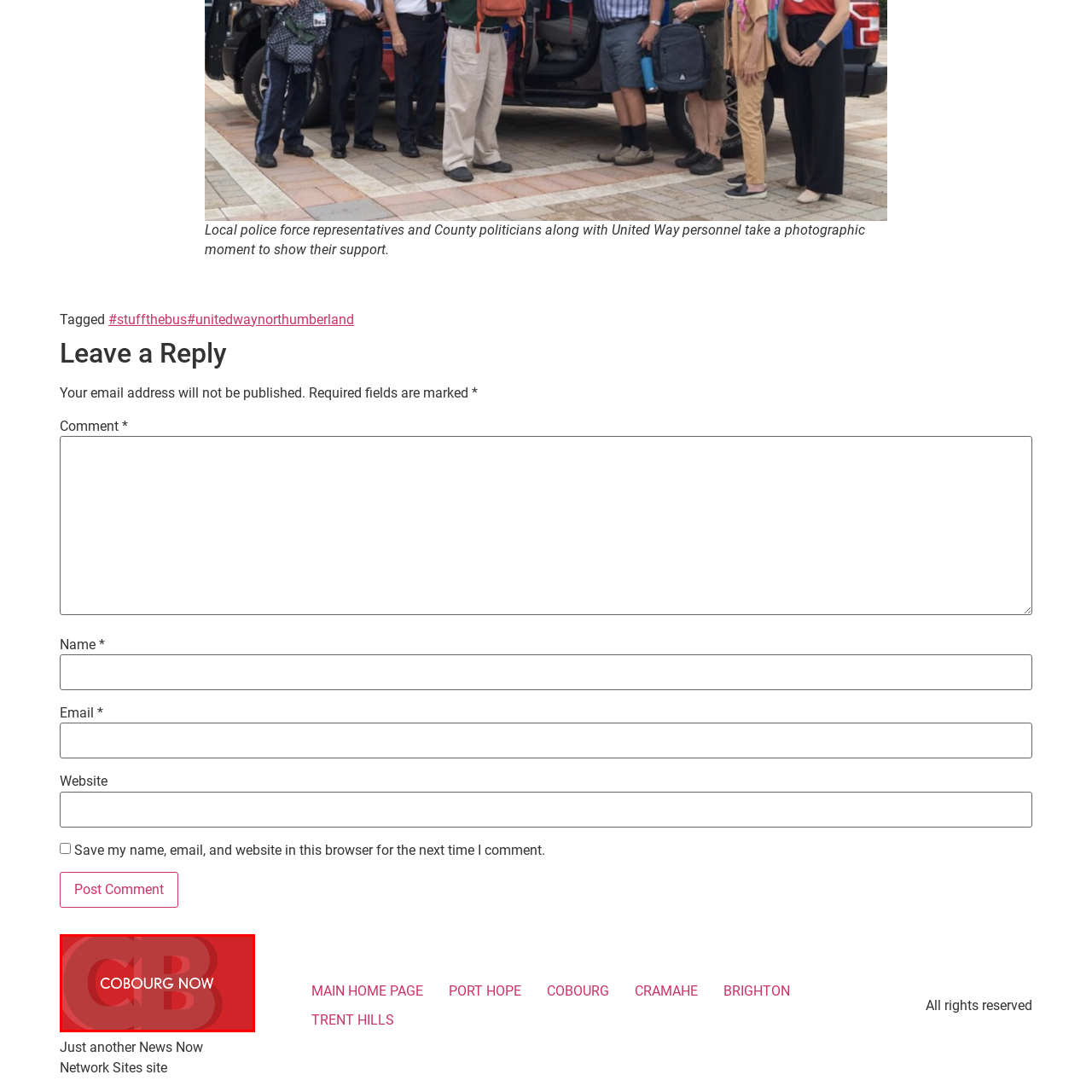What font style is used for the text?
Inspect the image indicated by the red outline and answer the question with a single word or short phrase.

Clean, contemporary